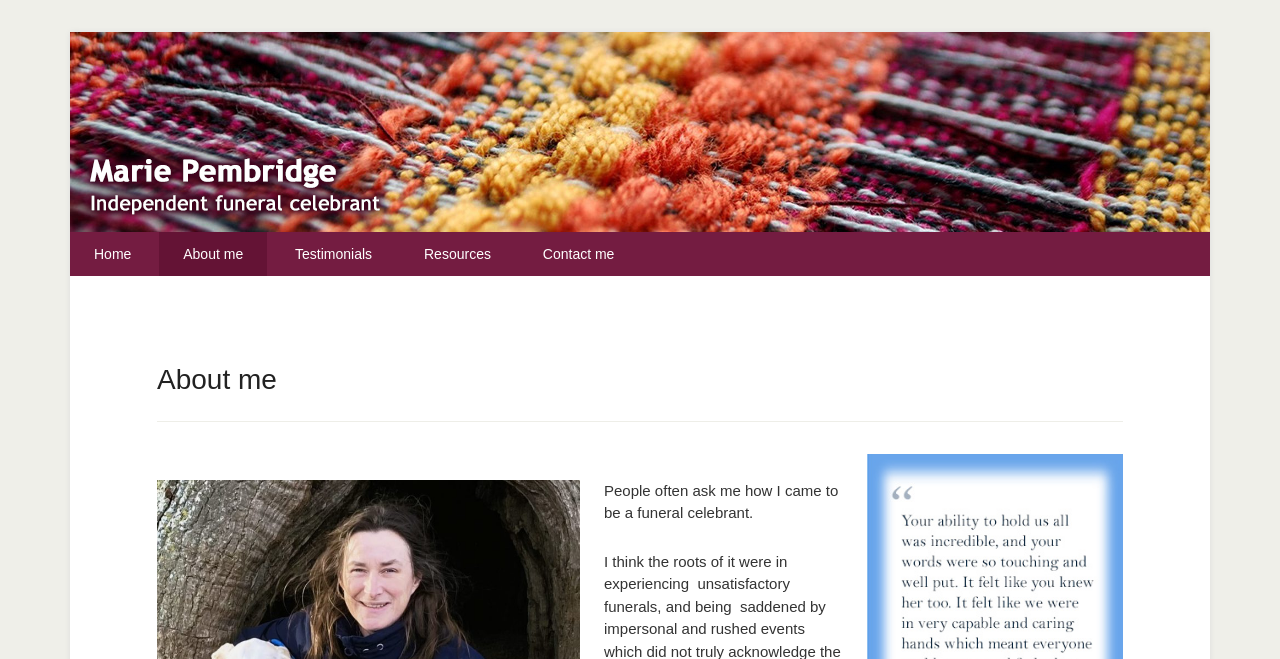What is the purpose of the 'Resources' link?
Based on the image, give a concise answer in the form of a single word or short phrase.

To provide additional information